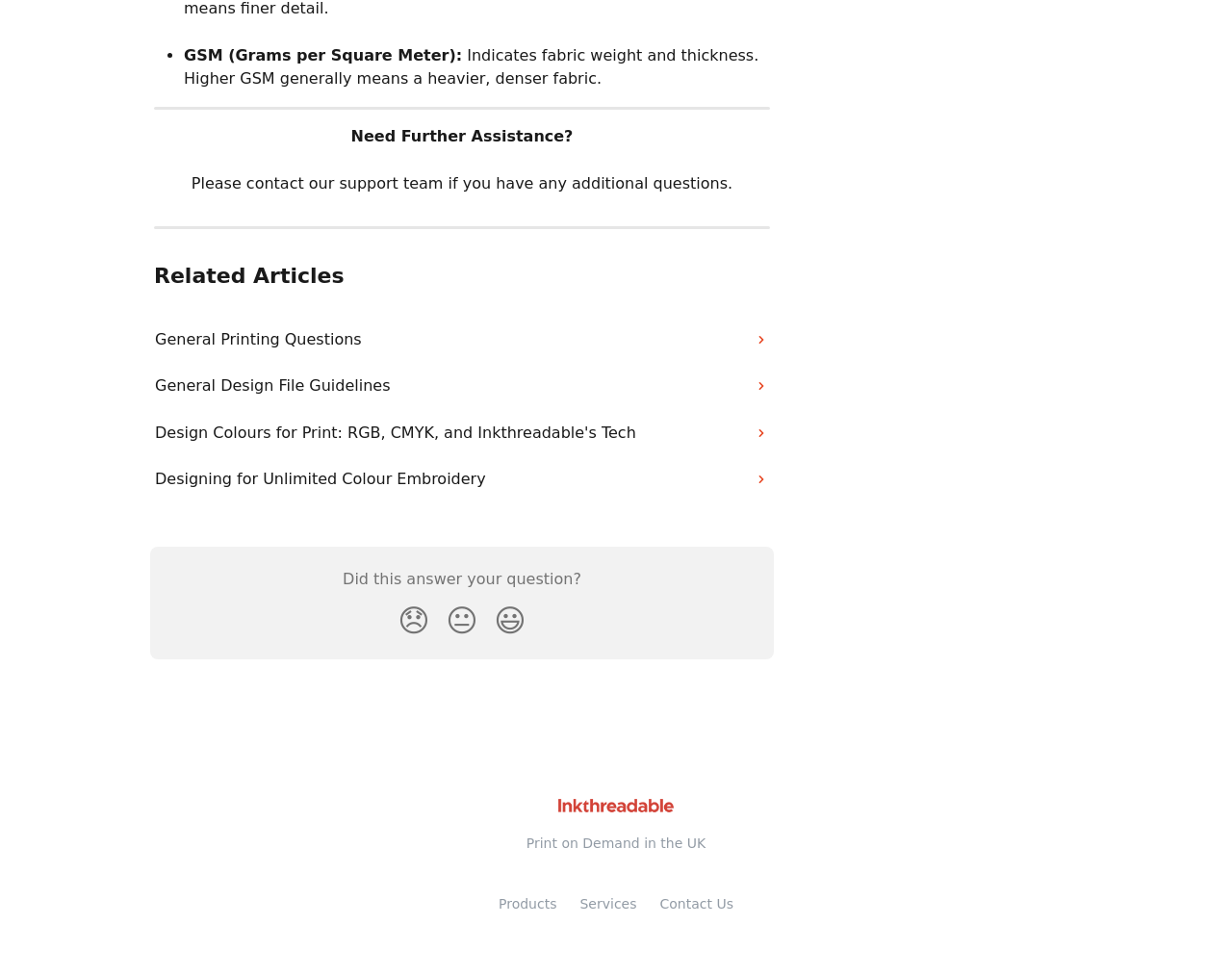Find the bounding box coordinates for the area that must be clicked to perform this action: "Visit the Inkthreadable Help Centre".

[0.434, 0.814, 0.566, 0.835]